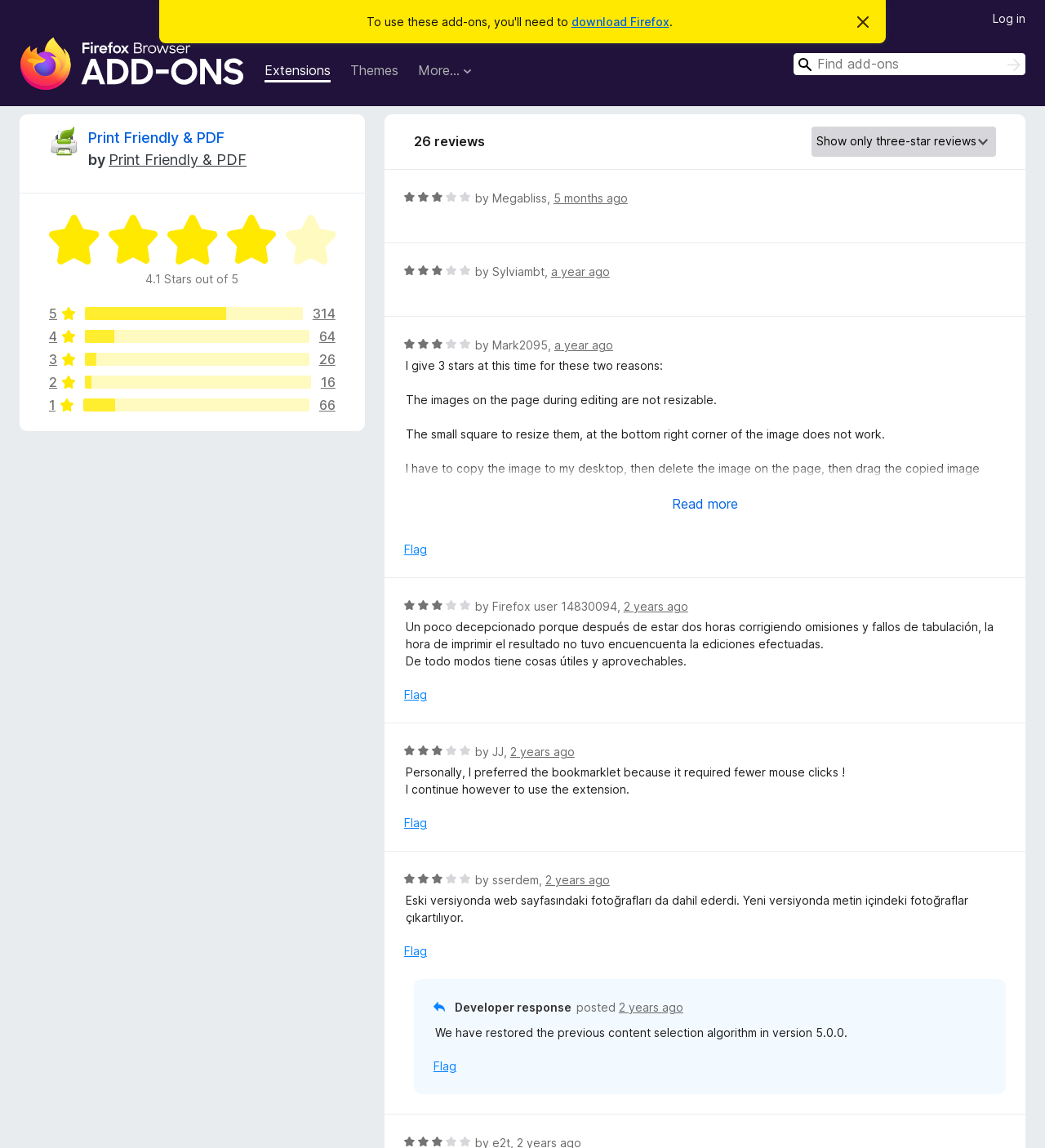How can a user flag a review?
Based on the image, give a concise answer in the form of a single word or short phrase.

By clicking the 'Flag' button